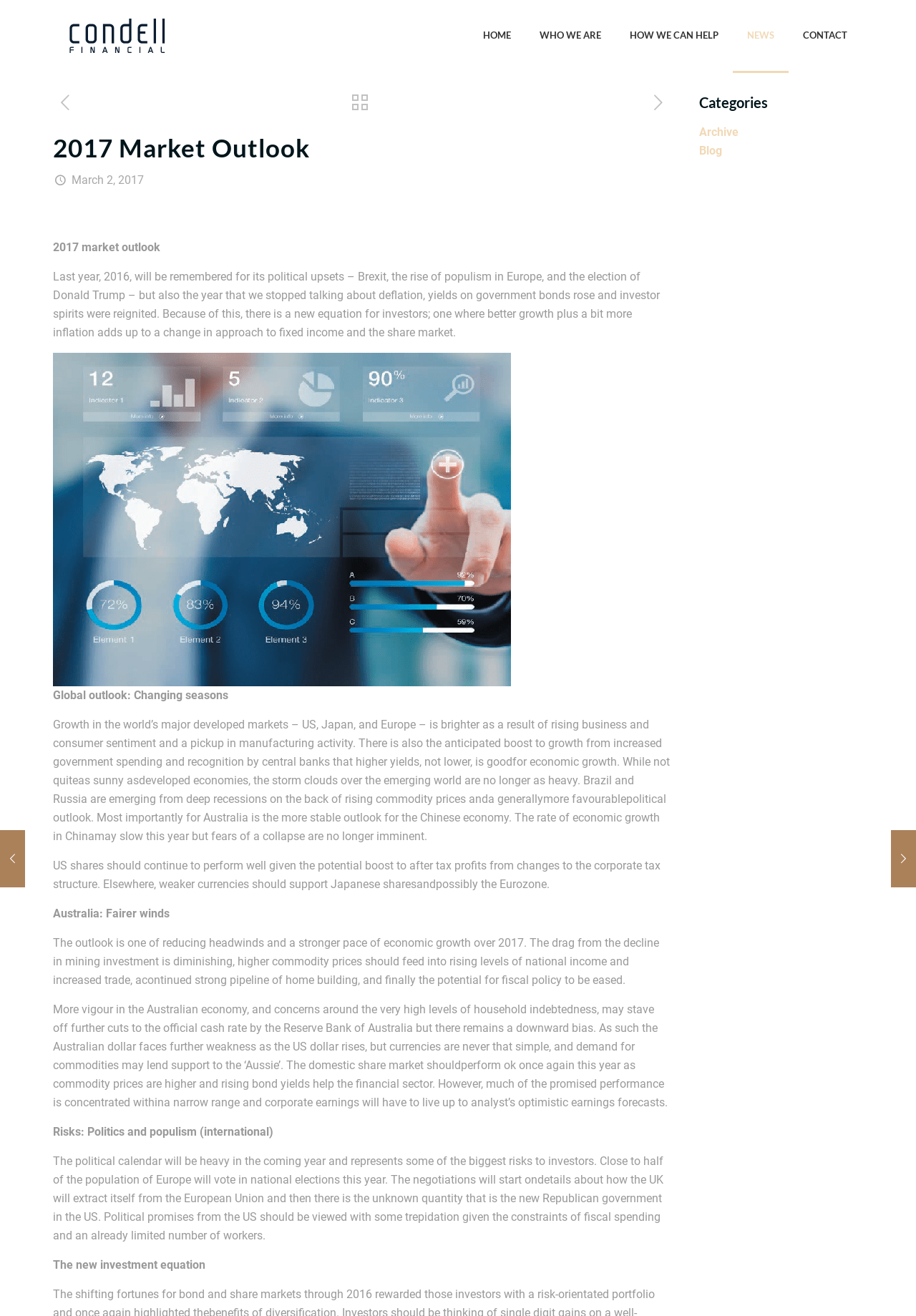What is the theme of the second article?
Based on the screenshot, provide a one-word or short-phrase response.

Balancing Portfolios